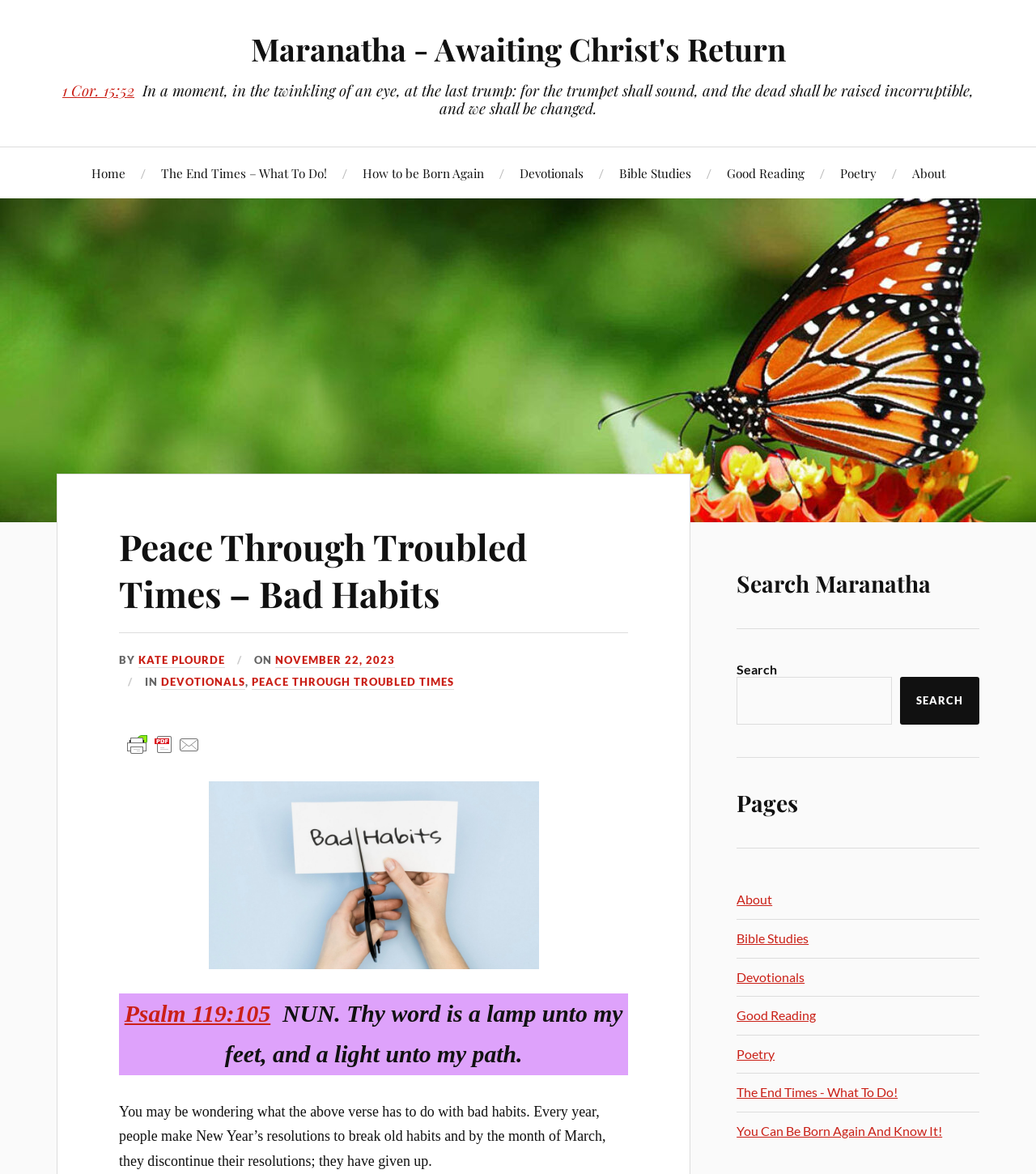What is the date of the article?
Craft a detailed and extensive response to the question.

The date of the article can be found in the link element with the text 'NOVEMBER 22, 2023' which is located within the figure element with the bounding box coordinates [0.0, 0.169, 1.0, 0.445]. The link element is a child of the StaticText element with the text 'ON'.